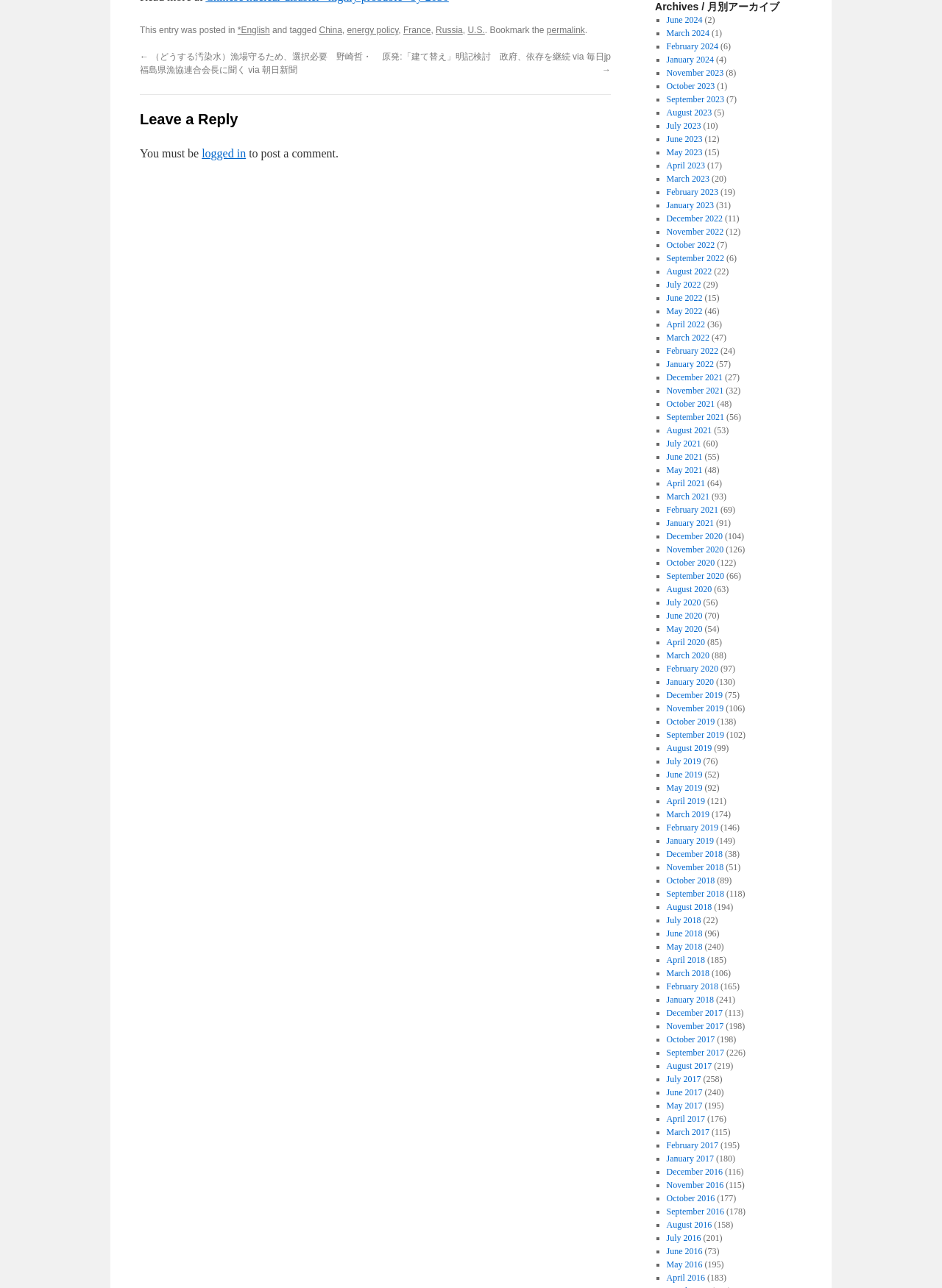Please find the bounding box coordinates of the element that you should click to achieve the following instruction: "Log in to post a comment". The coordinates should be presented as four float numbers between 0 and 1: [left, top, right, bottom].

[0.214, 0.114, 0.261, 0.124]